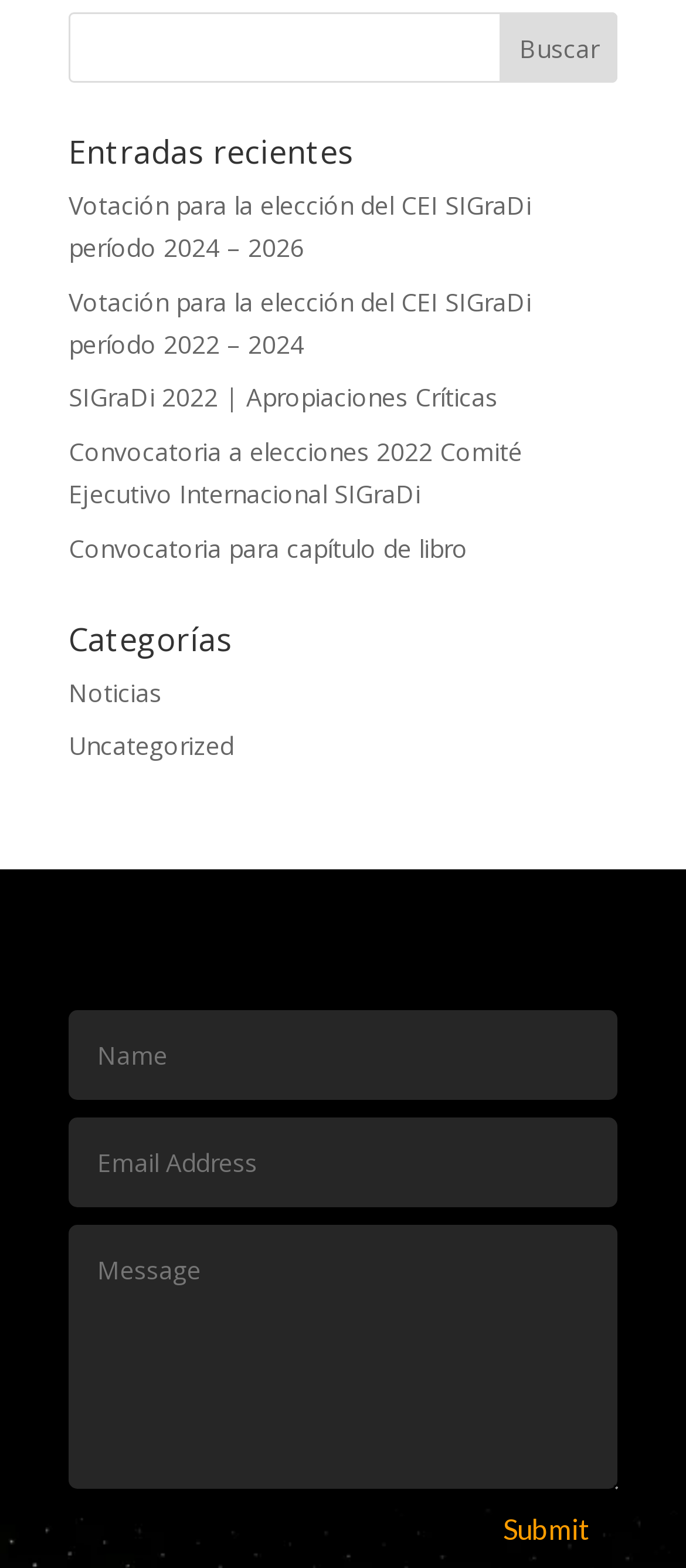Please find the bounding box coordinates of the section that needs to be clicked to achieve this instruction: "go to Votación para la elección del CEI SIGraDi período 2024 – 2026".

[0.1, 0.12, 0.774, 0.168]